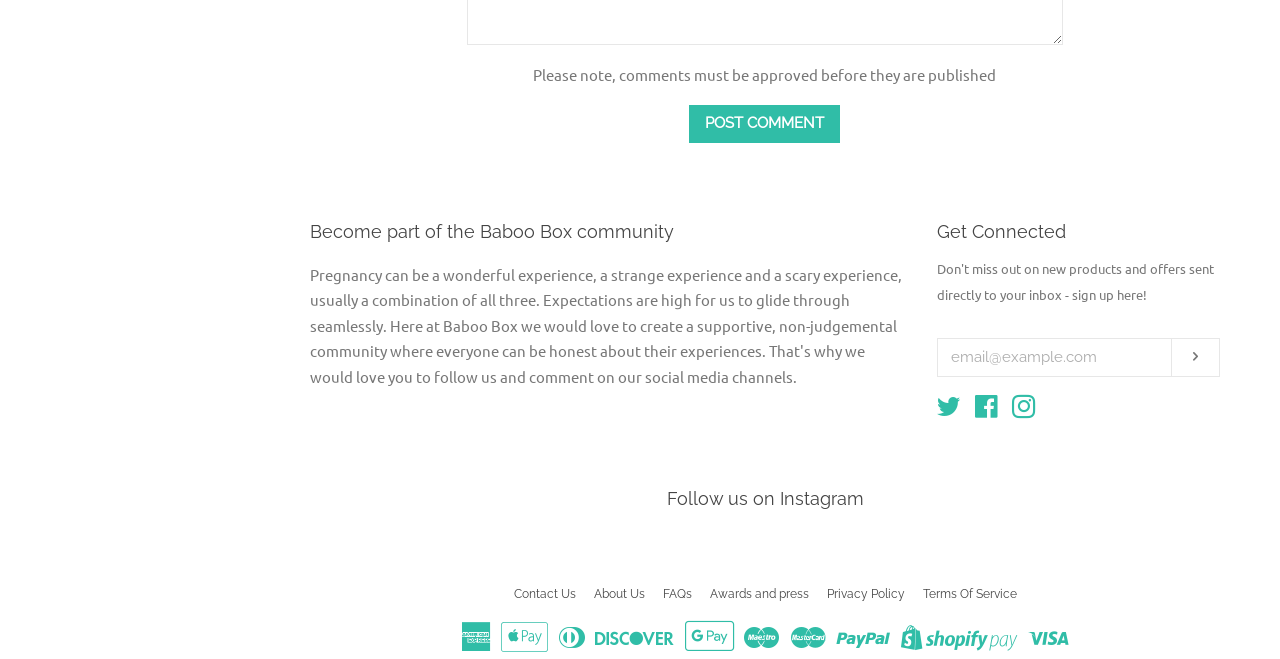What payment methods are accepted?
Using the image as a reference, answer the question with a short word or phrase.

Maestro, Master, Paypal, Visa